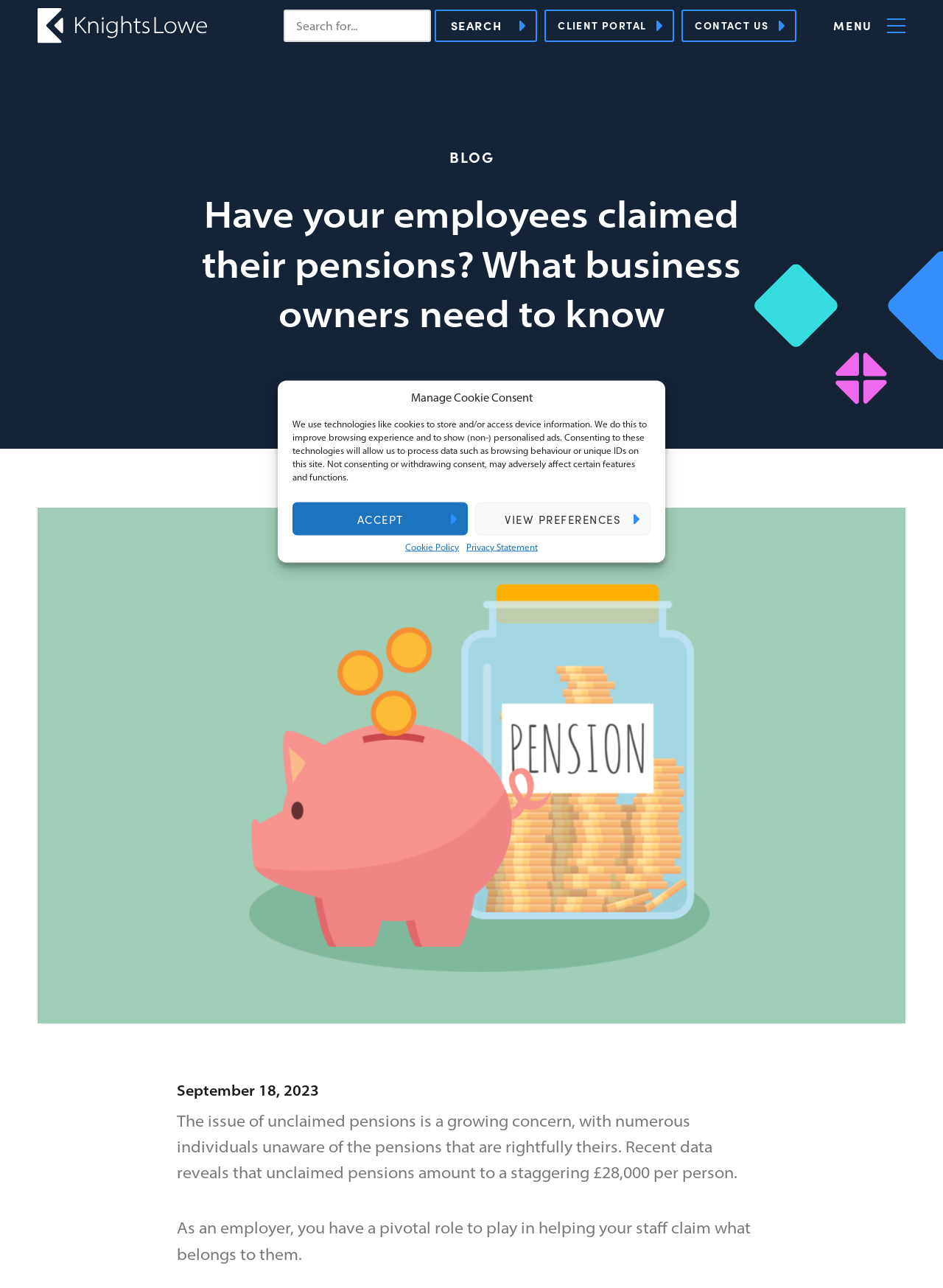Indicate the bounding box coordinates of the element that must be clicked to execute the instruction: "search for something". The coordinates should be given as four float numbers between 0 and 1, i.e., [left, top, right, bottom].

[0.3, 0.007, 0.457, 0.033]